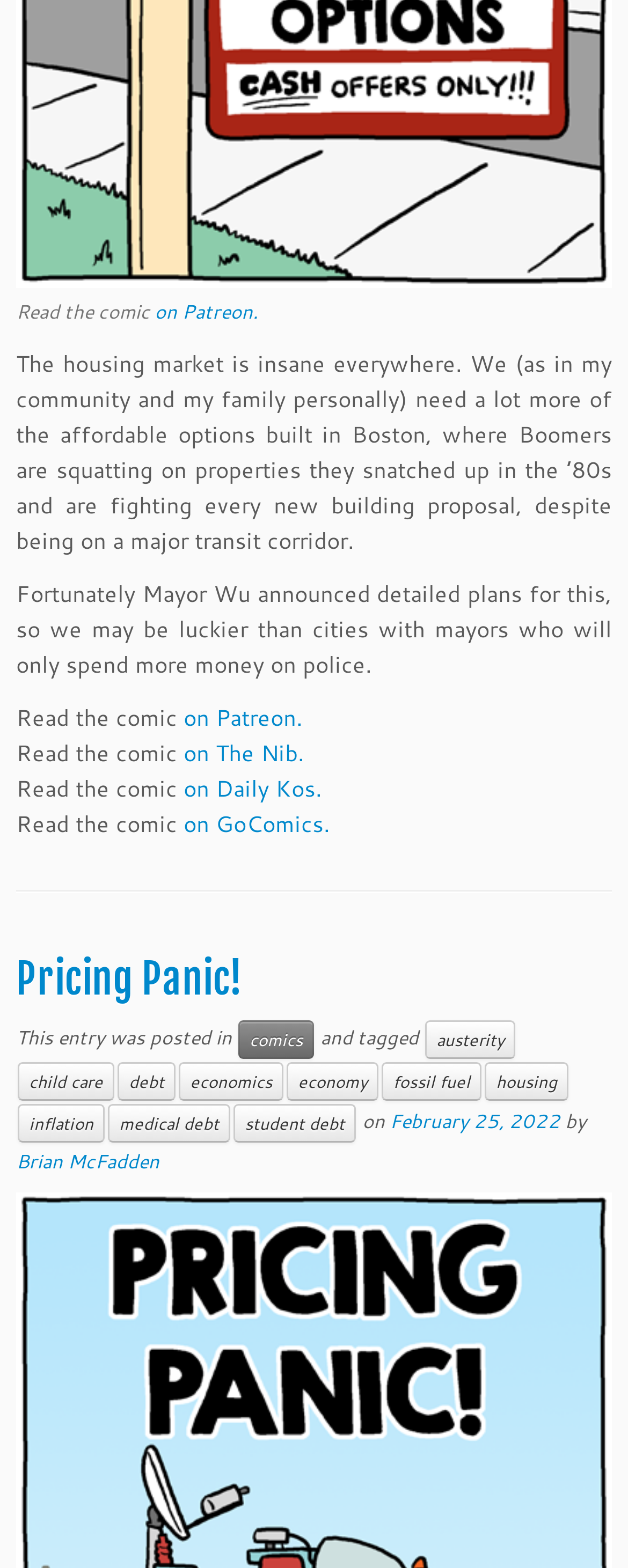How many tags are associated with the post?
Please provide a comprehensive answer based on the visual information in the image.

There are seven tags associated with the post, which can be found by examining the links 'austerity', 'child care', 'debt', 'economics', 'economy', 'fossil fuel', and 'housing', indicating that the post is related to these topics.